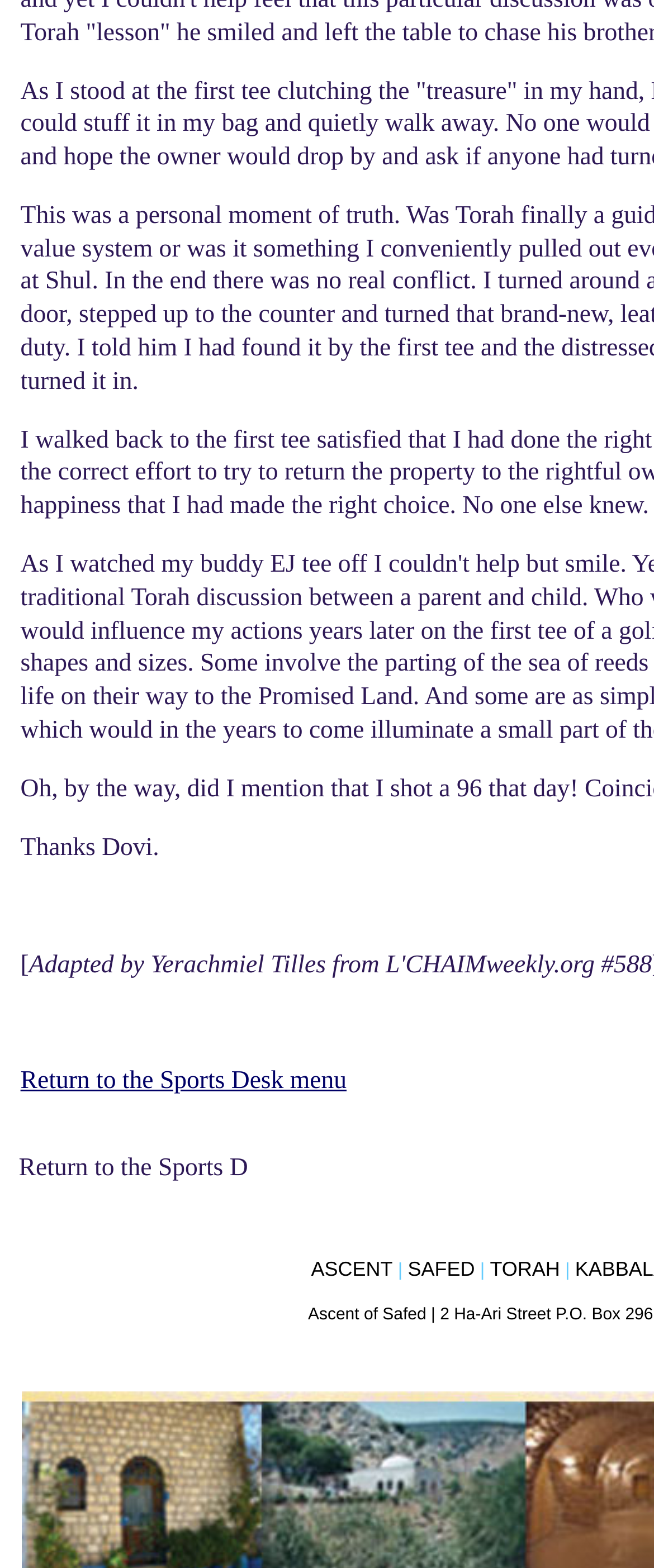How many links are in the table cell?
Based on the image content, provide your answer in one word or a short phrase.

3